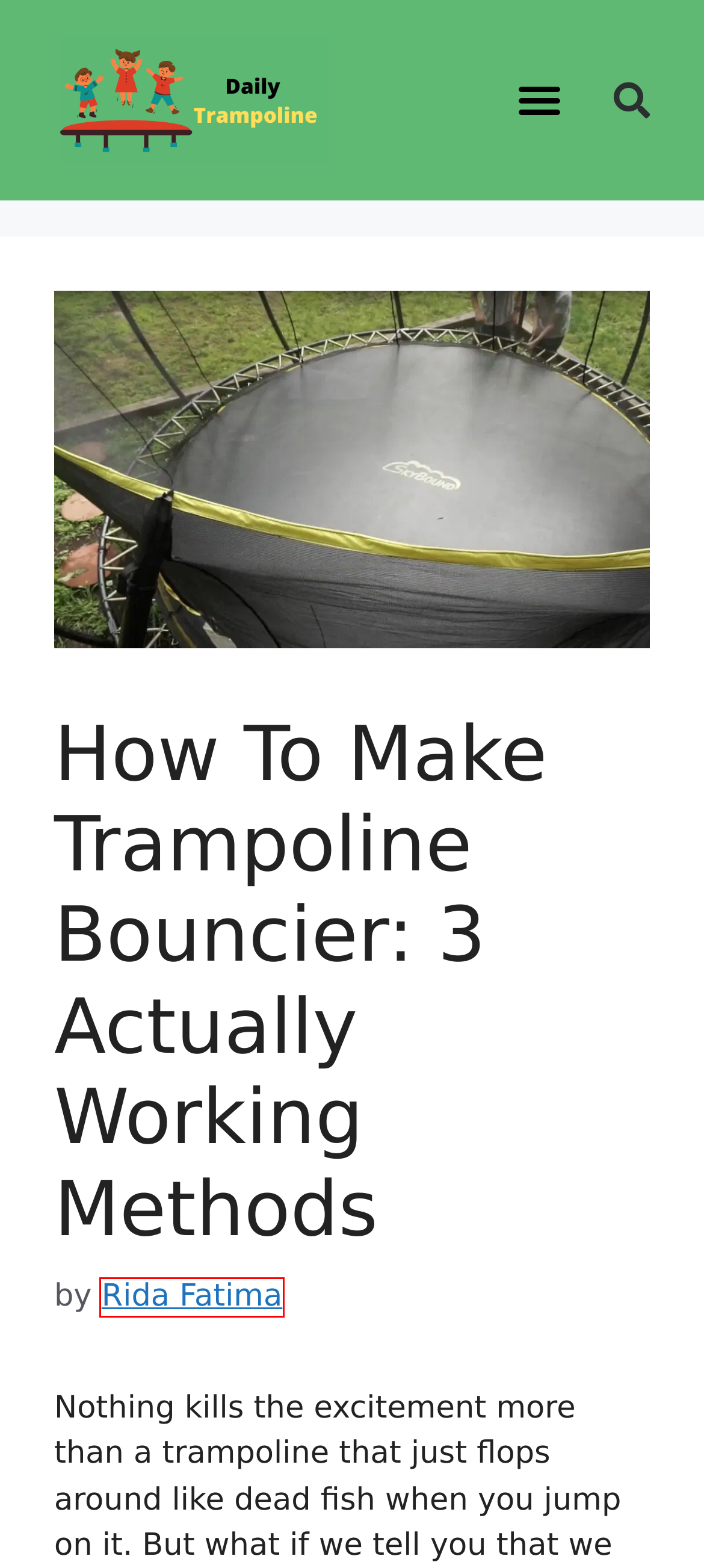Assess the screenshot of a webpage with a red bounding box and determine which webpage description most accurately matches the new page after clicking the element within the red box. Here are the options:
A. Log In ‹ Daily Trampoline — WordPress
B. 3 Helpful Methods on How to Fix a Hole in a Trampoline - Daily Trampoline
C. Best 16ft Trampoline: Top 7 Big Picks Reviewed For 2023
D. Daily Trampoline - The Best Spot For Trampoline Lovers
E. 5 Most Popular Ways To Mow Under a Trampoline Revealed!
F. Rida Fatima - Daily Trampoline
G. 7 Best Trampoline Workouts To Try Cardio and Toning
H. 4 Reasons Why are Rectangle Trampolines More Expensive

F